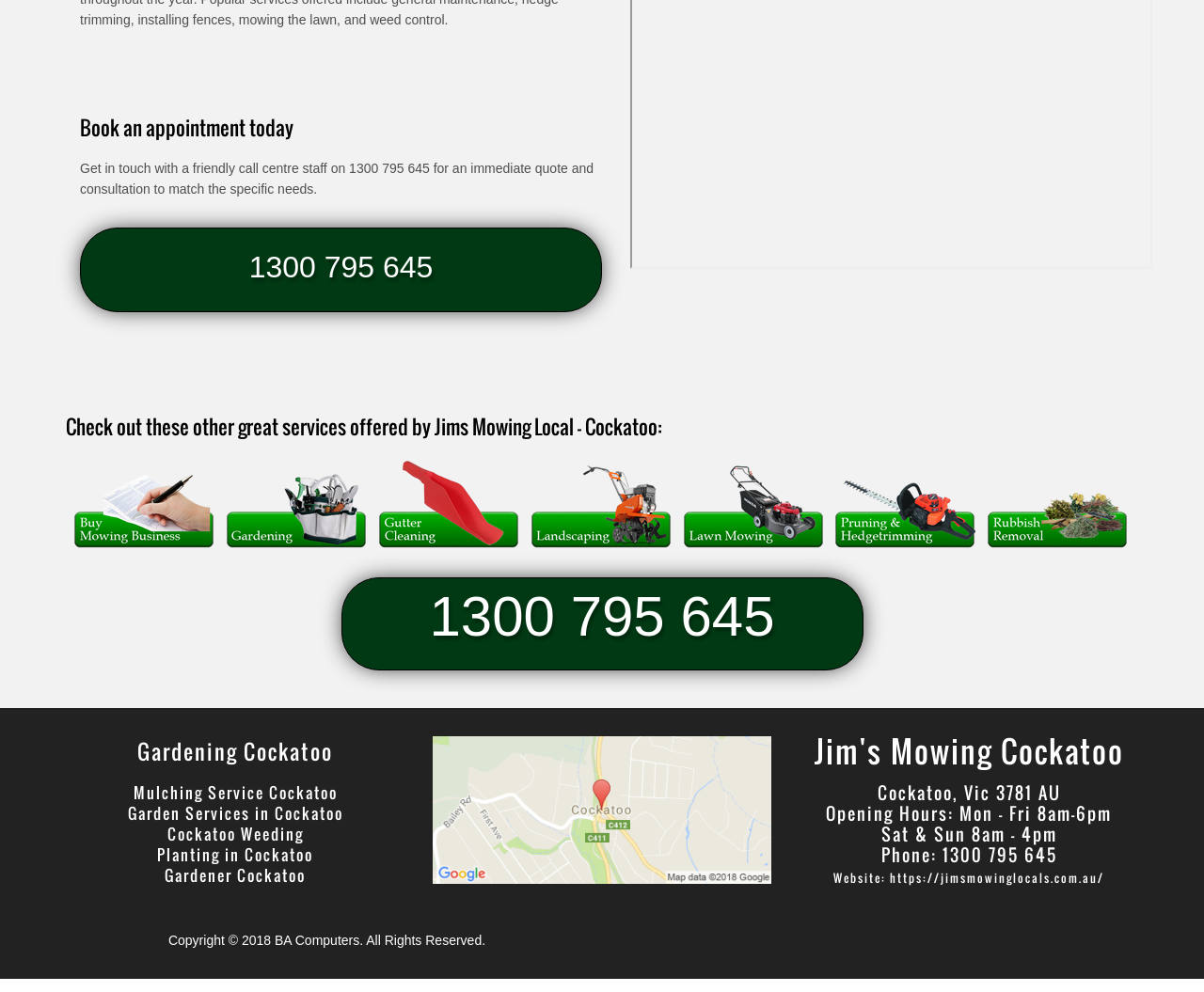Please determine the bounding box coordinates of the element's region to click for the following instruction: "Visit Jim's Mowing Local website".

[0.739, 0.877, 0.917, 0.893]